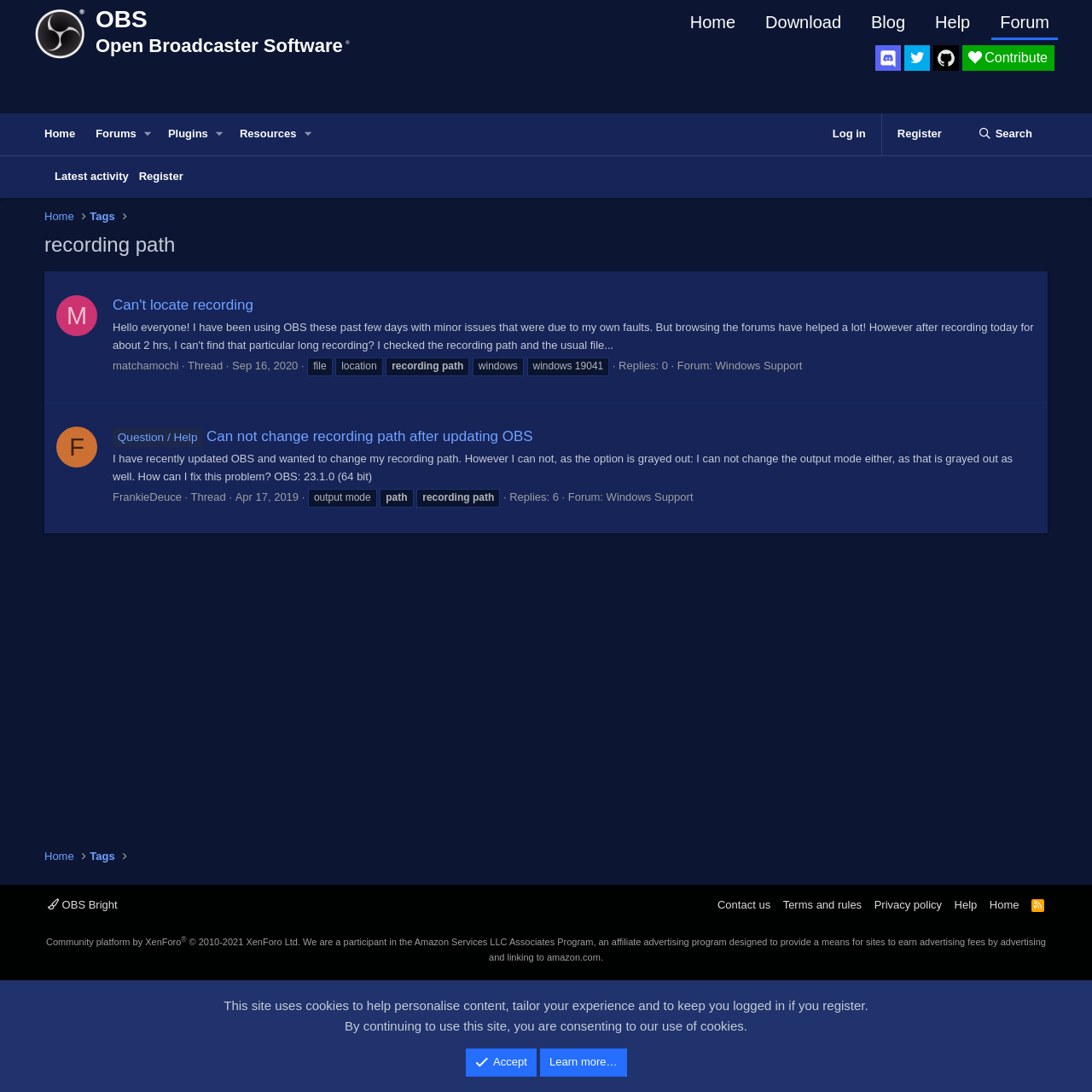What is the date of the second thread?
Can you offer a detailed and complete answer to this question?

I looked at the second thread and found the date 'Apr 17, 2019 at 3:25 PM' associated with it.